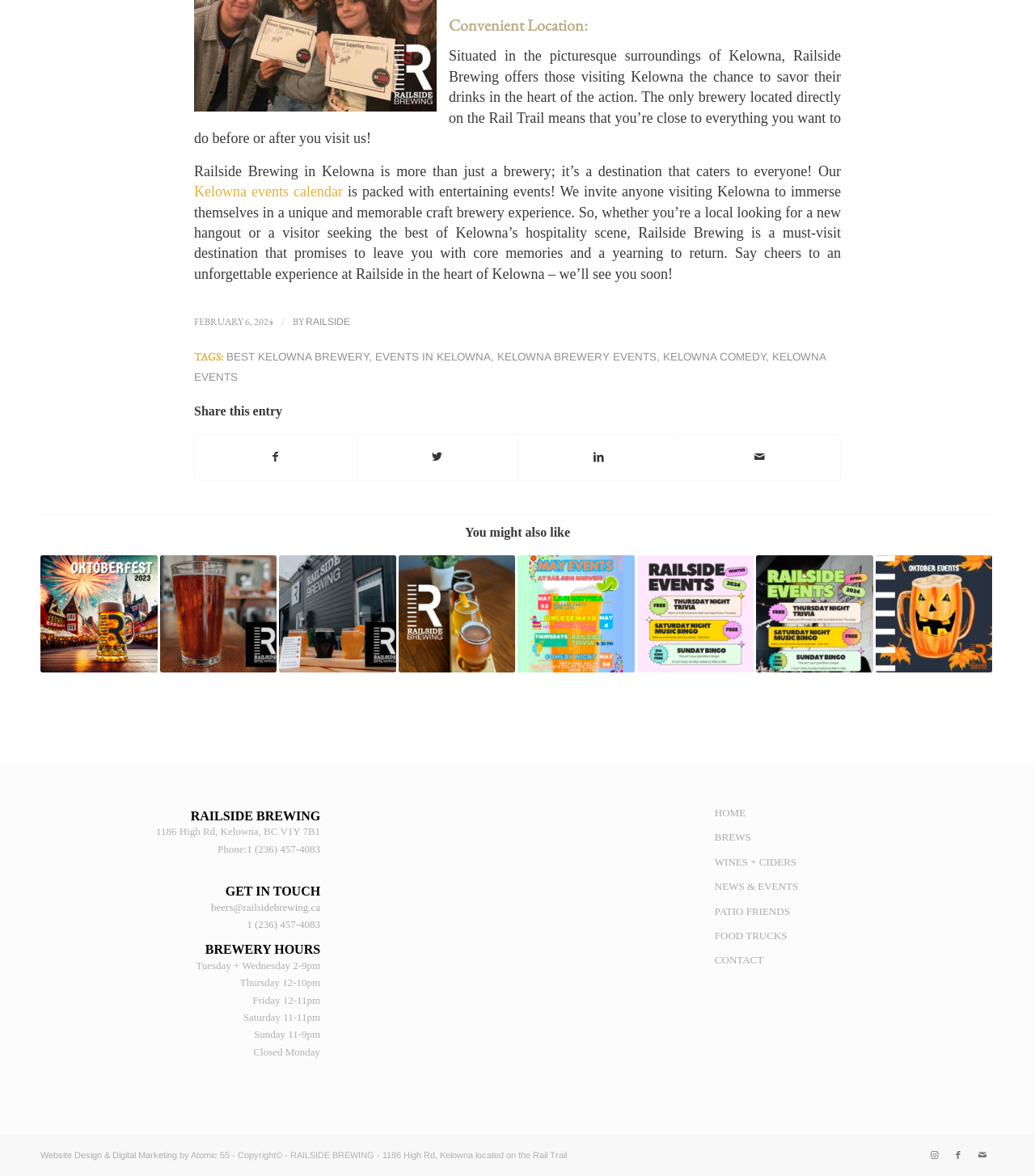Show the bounding box coordinates of the element that should be clicked to complete the task: "Visit 'oktoberfest in kelowna'".

[0.039, 0.472, 0.152, 0.572]